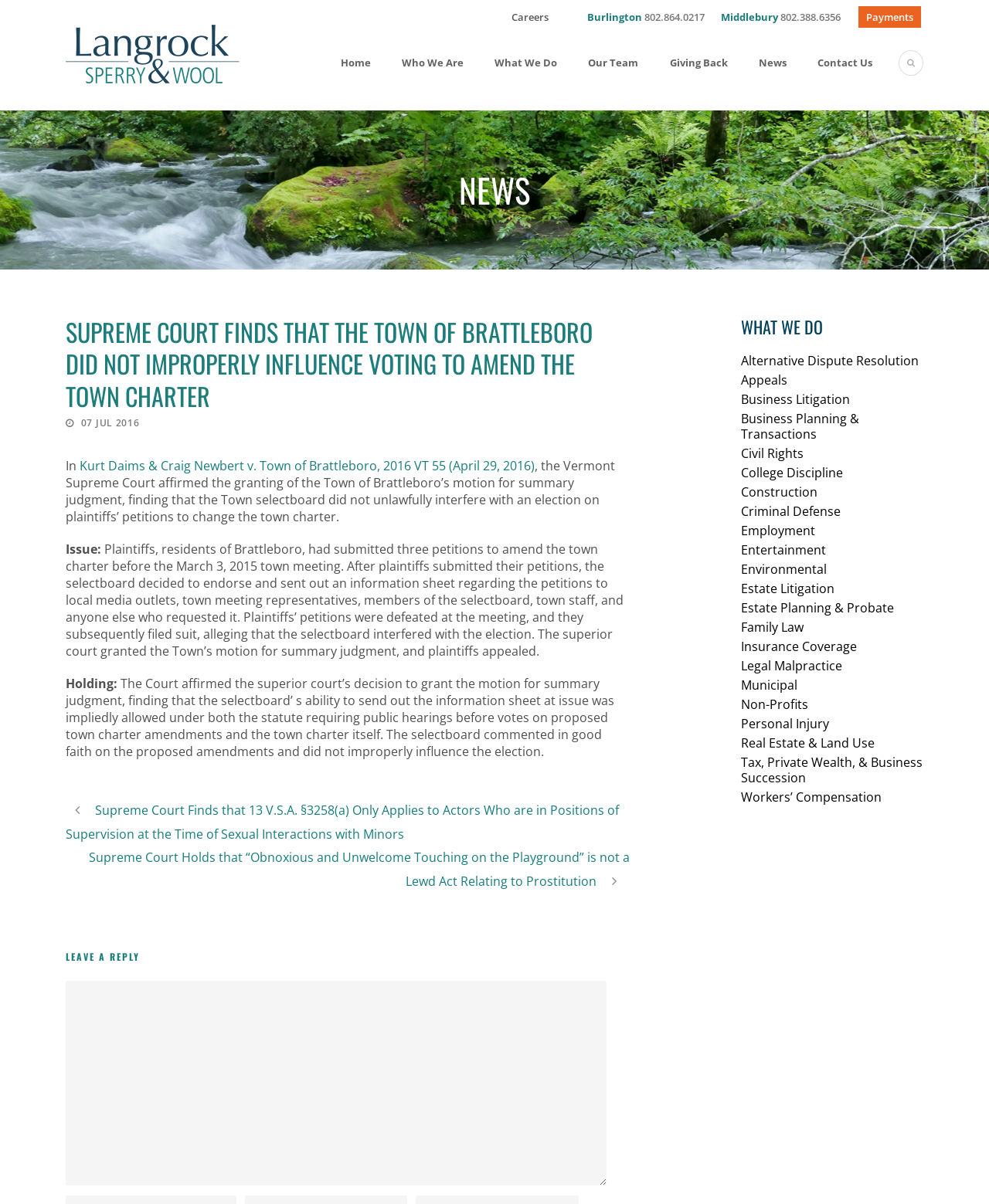Locate and extract the text of the main heading on the webpage.

SUPREME COURT FINDS THAT THE TOWN OF BRATTLEBORO DID NOT IMPROPERLY INFLUENCE VOTING TO AMEND THE TOWN CHARTER